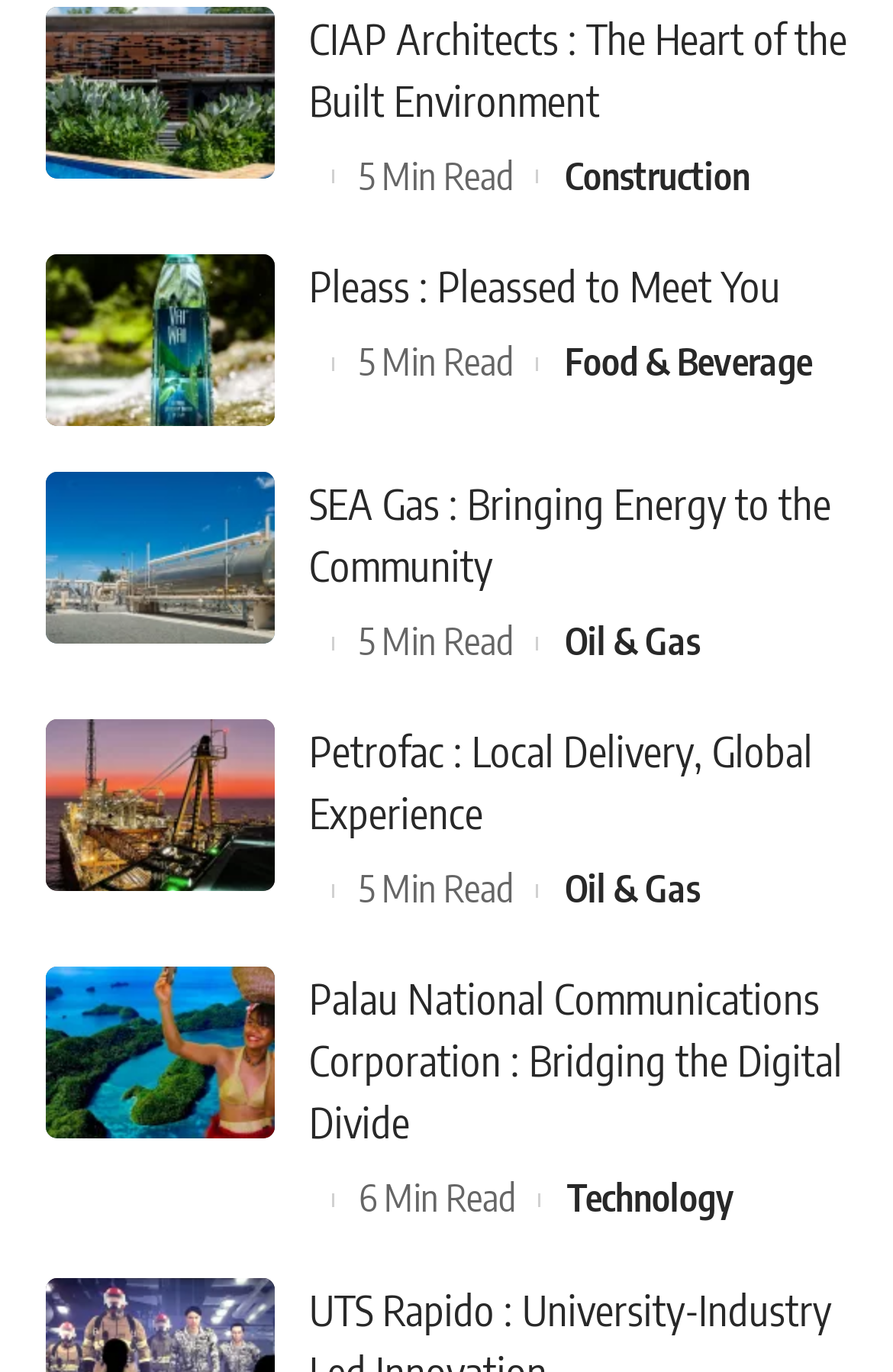How many minutes does it take to read the article 'SEA Gas : Bringing Energy to the Community'?
Based on the image, please offer an in-depth response to the question.

The reading time of the article 'SEA Gas : Bringing Energy to the Community' can be determined by looking at the StaticText '5 Min Read' which is located below the article title and has a bounding box coordinate of [0.402, 0.451, 0.576, 0.484].